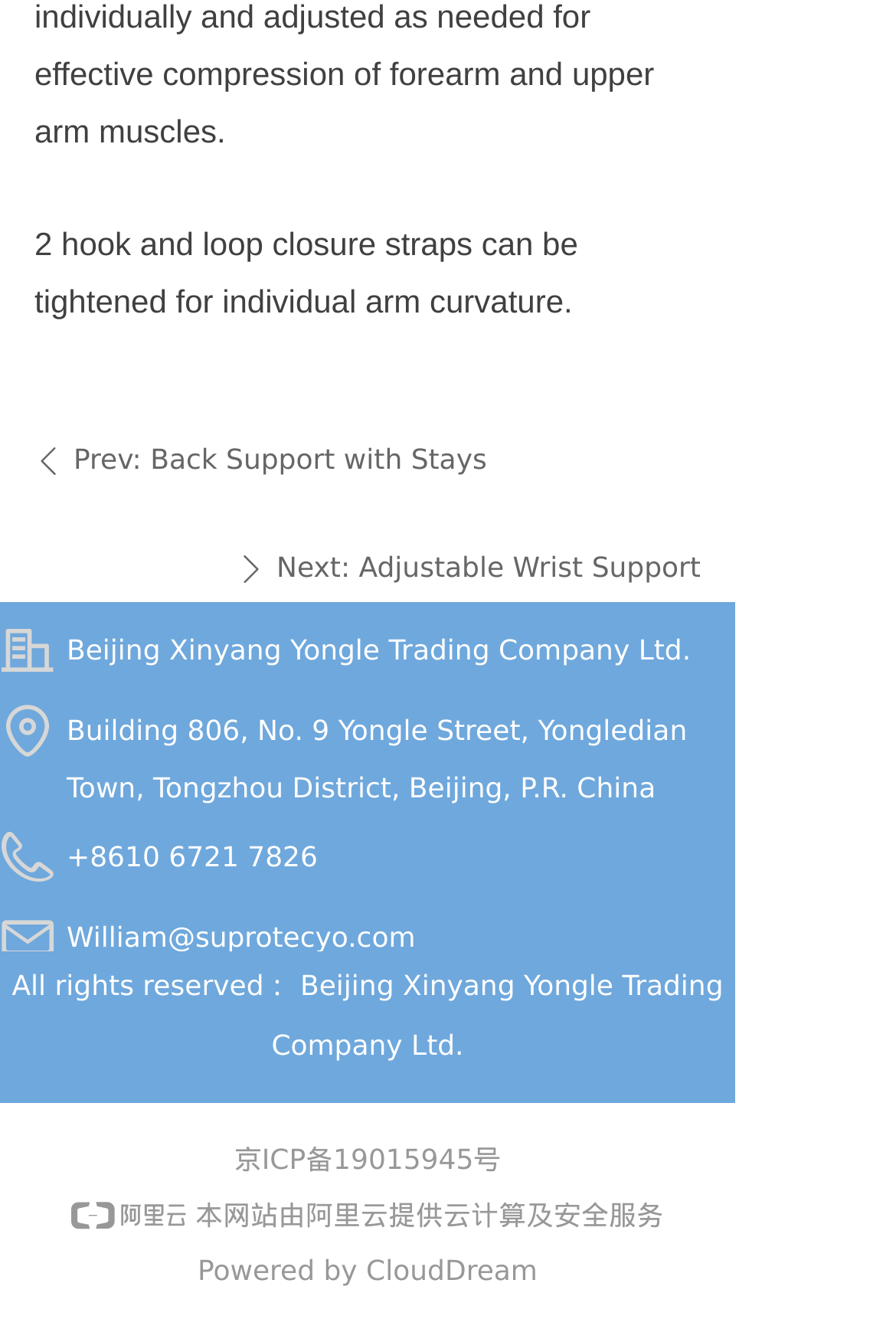Determine the bounding box coordinates of the clickable element to complete this instruction: "Check website copyright". Provide the coordinates in the format of four float numbers between 0 and 1, [left, top, right, bottom].

[0.013, 0.723, 0.807, 0.791]